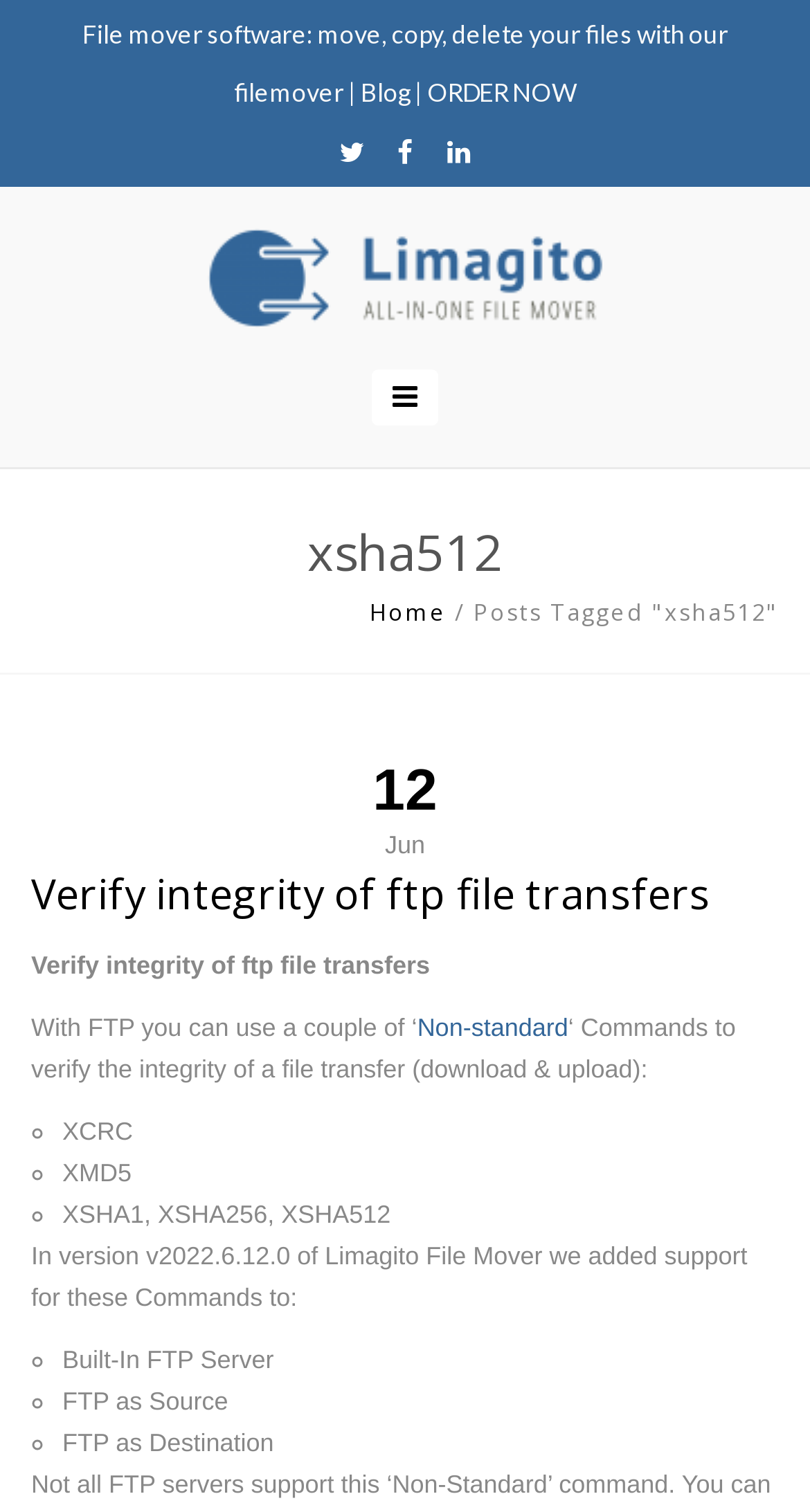What is the name of the file transfer tool?
Please provide a single word or phrase in response based on the screenshot.

Limagito